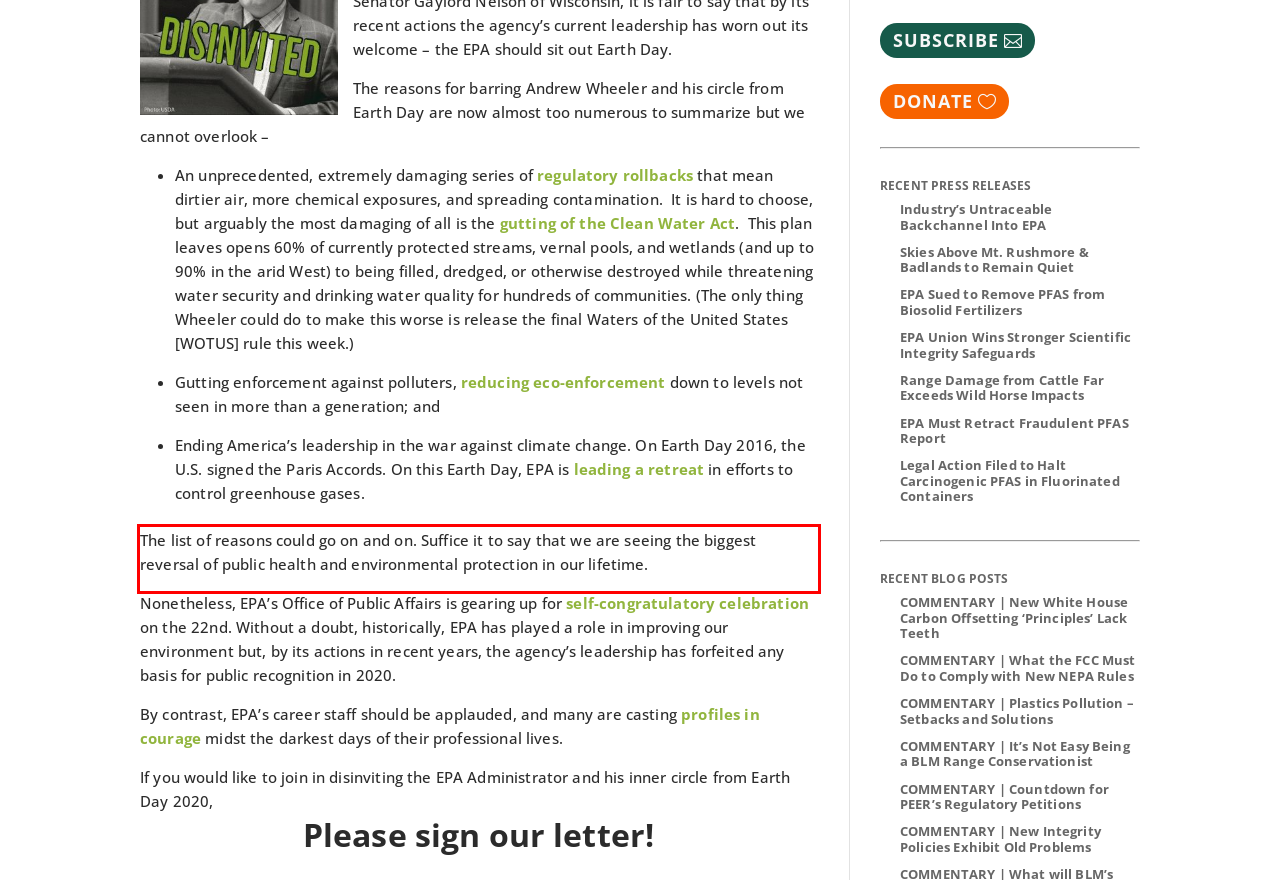You have a screenshot of a webpage where a UI element is enclosed in a red rectangle. Perform OCR to capture the text inside this red rectangle.

The list of reasons could go on and on. Suffice it to say that we are seeing the biggest reversal of public health and environmental protection in our lifetime.